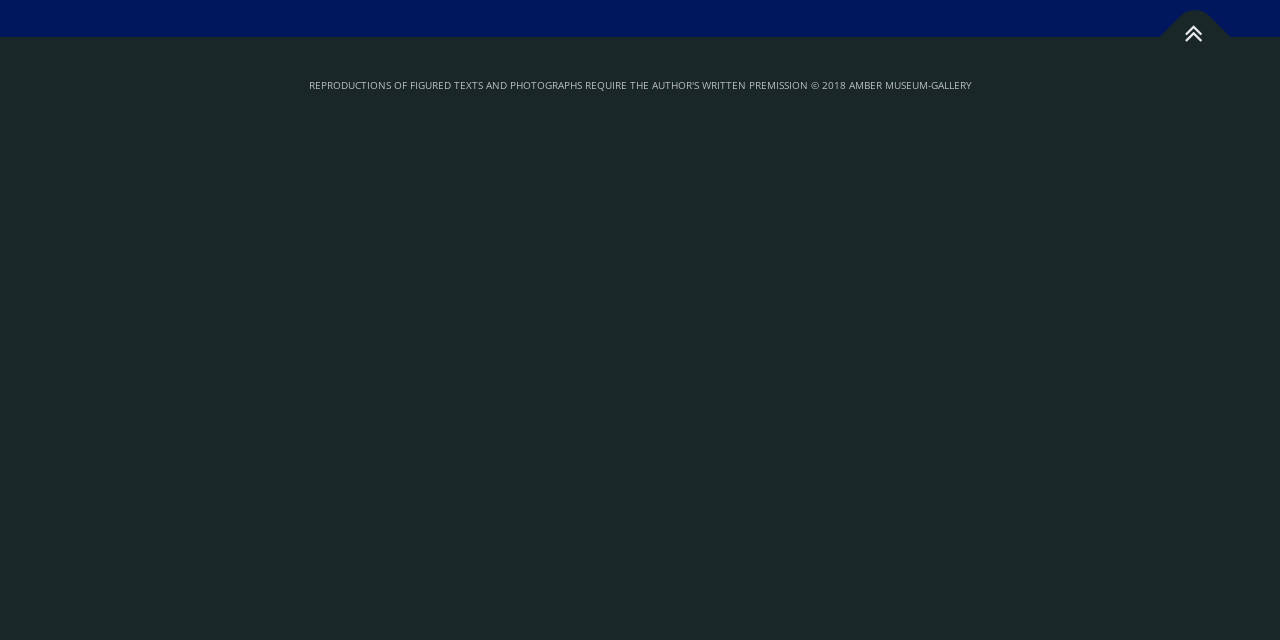Identify and provide the bounding box coordinates of the UI element described: "World News". The coordinates should be formatted as [left, top, right, bottom], with each number being a float between 0 and 1.

None